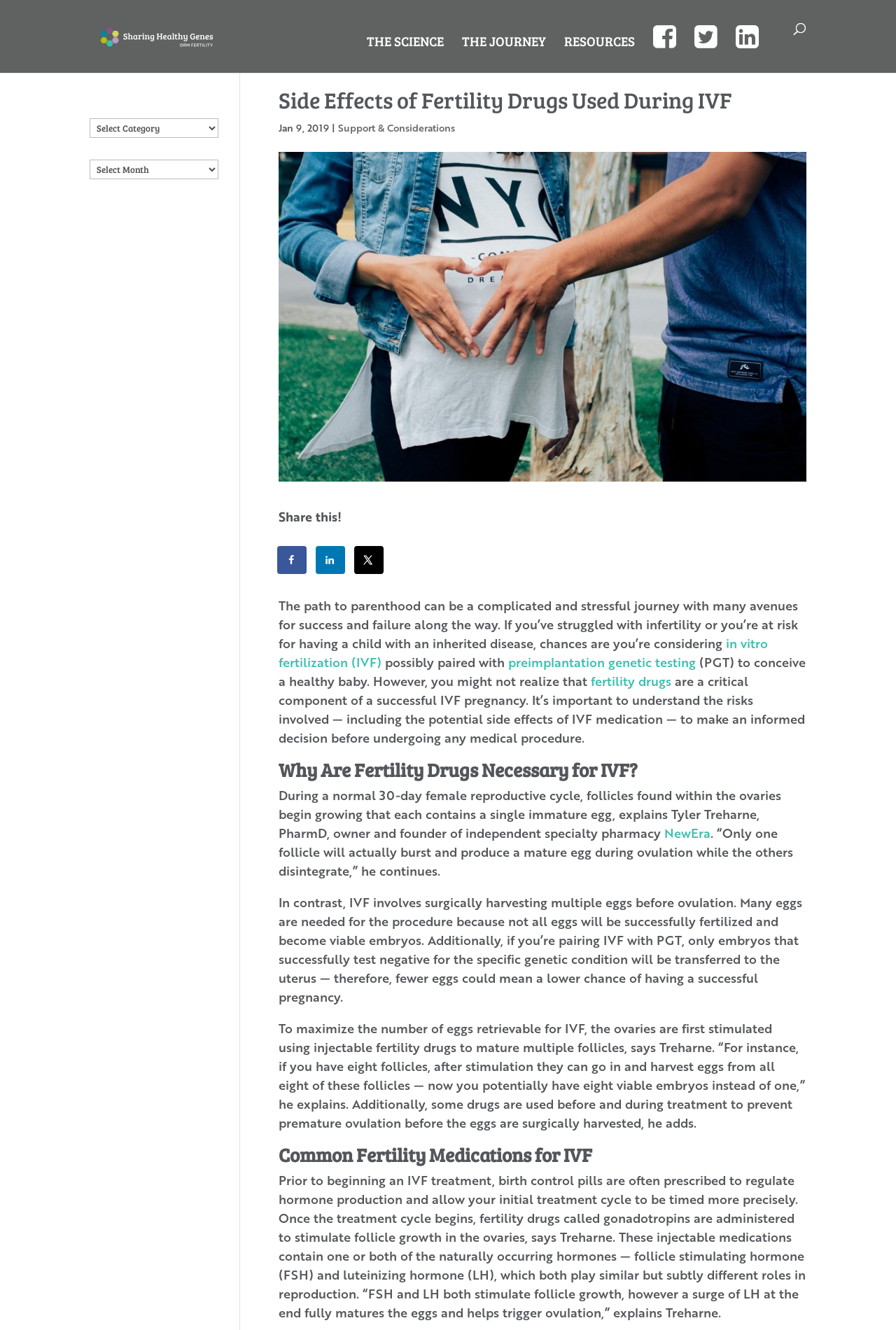Pinpoint the bounding box coordinates for the area that should be clicked to perform the following instruction: "Learn about preimplantation genetic testing".

[0.567, 0.491, 0.777, 0.505]